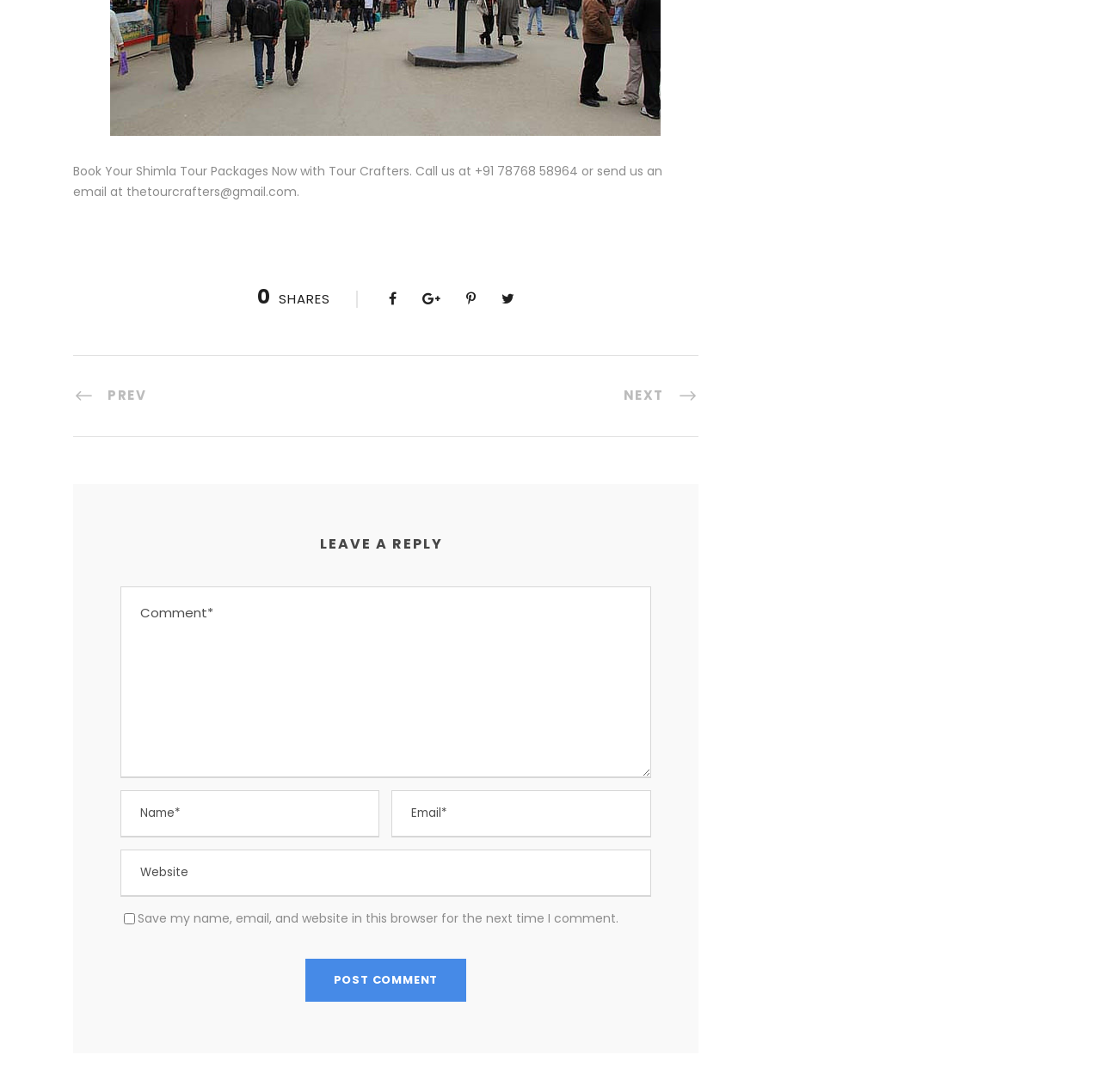Please find the bounding box for the UI element described by: "name="email" placeholder="Email*"".

[0.356, 0.723, 0.591, 0.767]